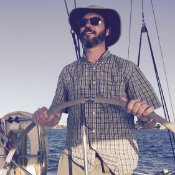Generate an elaborate description of what you see in the image.

The image features a man confidently steering a sailboat. He is wearing a plaid shirt and a wide-brimmed hat, accessorizing with sunglasses that reflect the sunlight. The background showcases a serene body of water under a clear sky, suggesting a beautiful day for sailing. This setting evokes a sense of adventure and freedom, capturing a moment of leisure on the water. The man’s expression reflects concentration and enjoyment as he navigates the vessel, embodying the spirit of outdoor exploration.